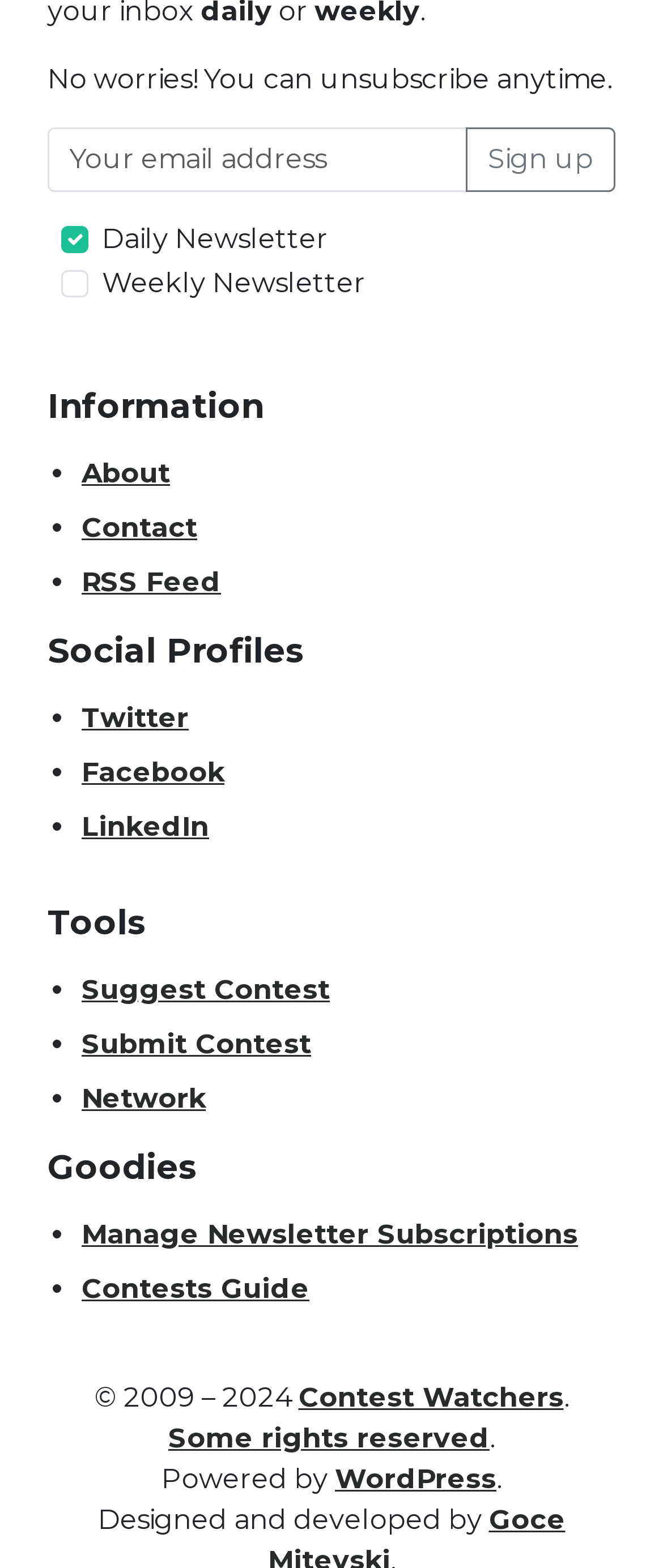Give the bounding box coordinates for the element described as: "Contest Watchers".

[0.45, 0.881, 0.85, 0.901]